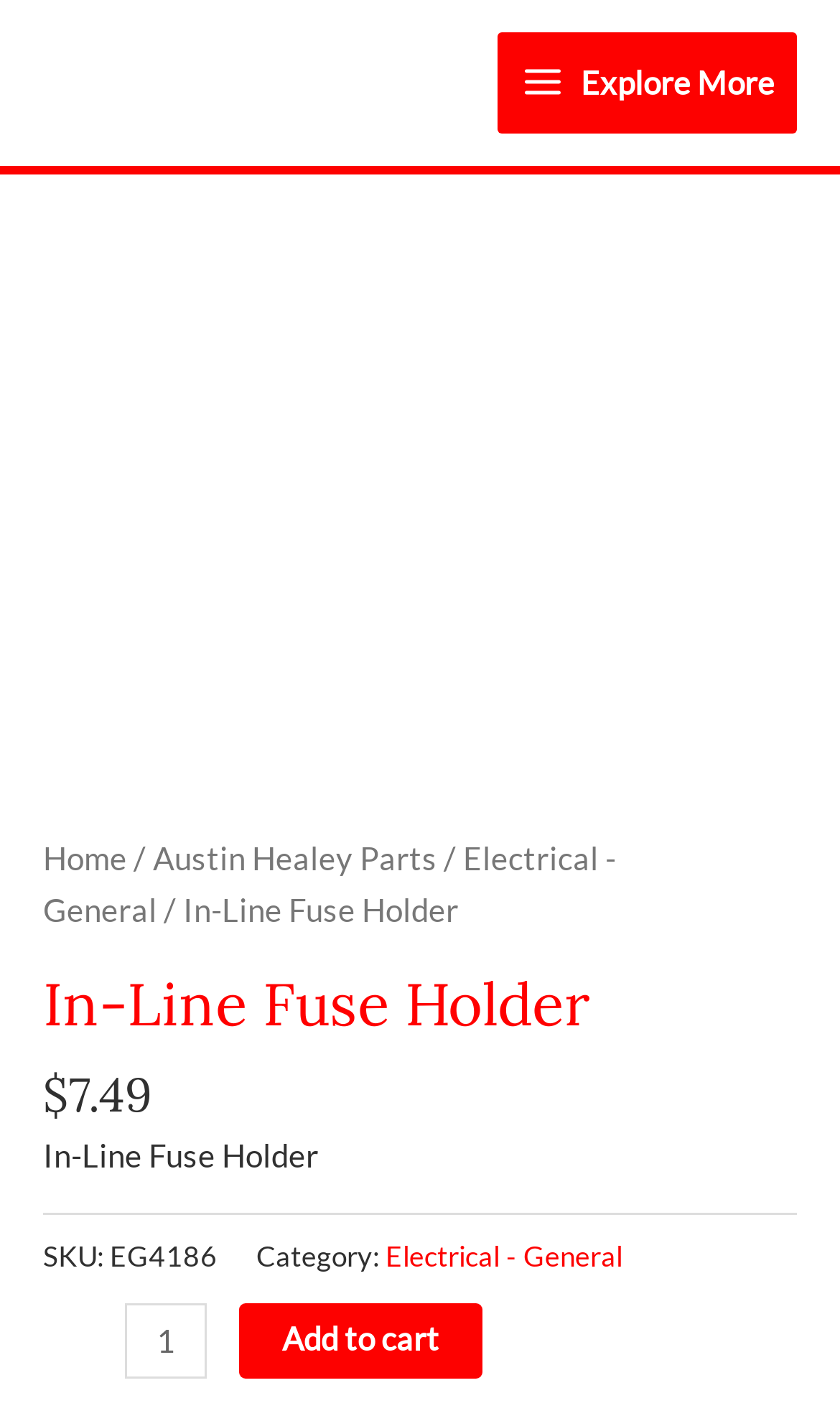From the element description title="elg154a", predict the bounding box coordinates of the UI element. The coordinates must be specified in the format (top-left x, top-left y, bottom-right x, bottom-right y) and should be within the 0 to 1 range.

[0.051, 0.189, 0.949, 0.542]